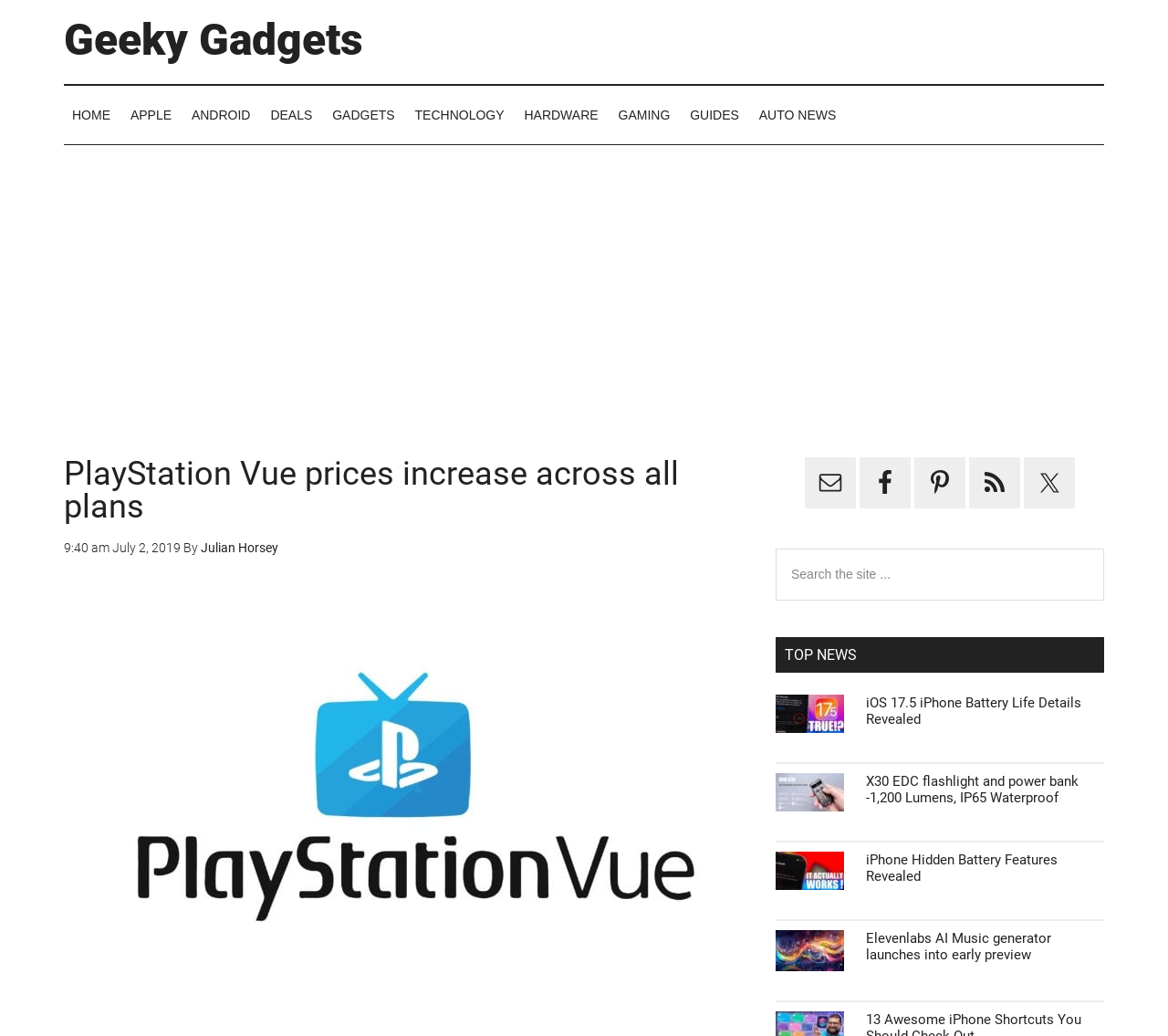With reference to the screenshot, provide a detailed response to the question below:
What is the name of the website?

I determined the answer by looking at the link 'Geeky Gadgets' at the top of the webpage, which suggests that it is the name of the website.